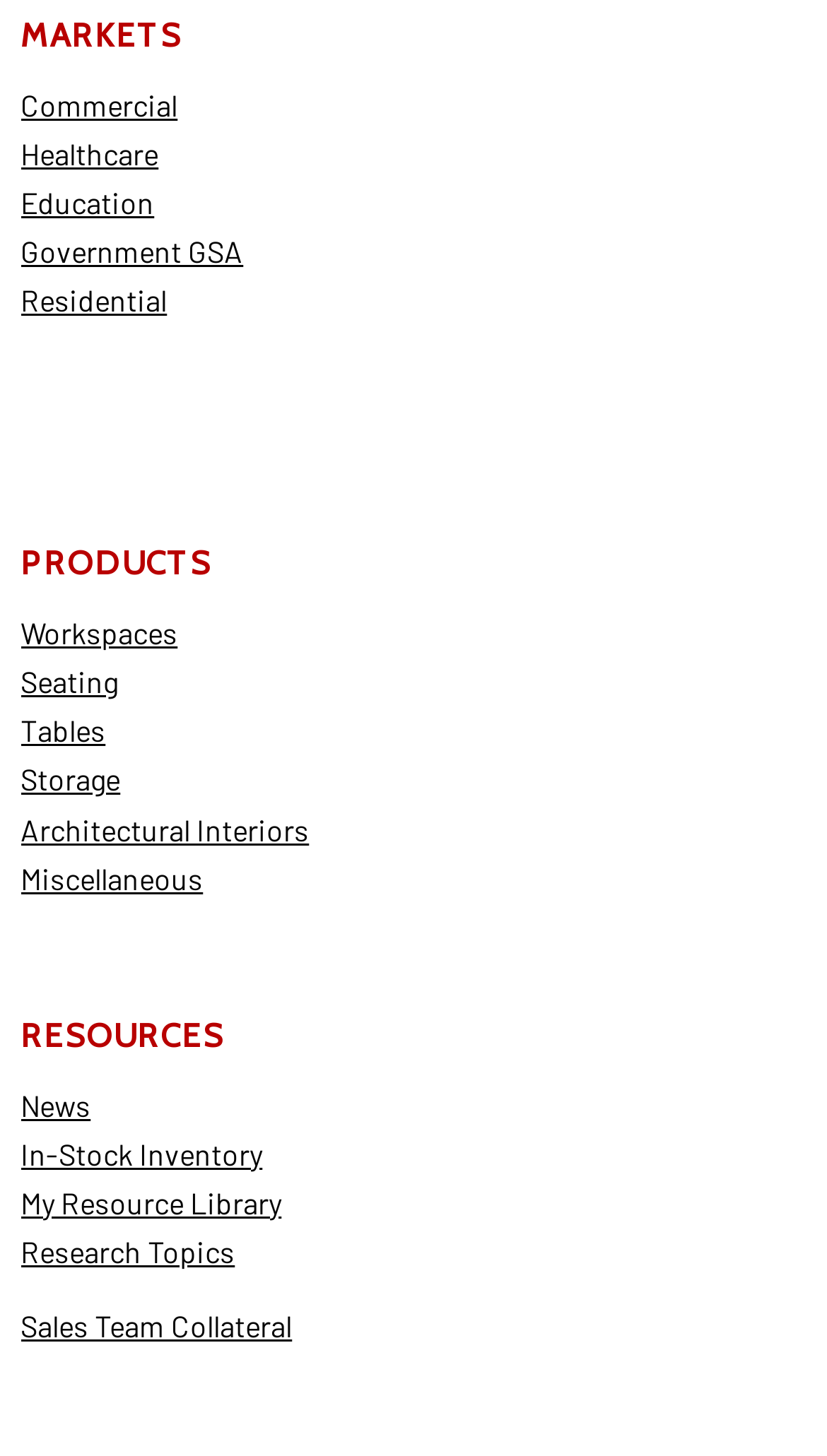What is the 'In-Stock Inventory' link for?
Give a thorough and detailed response to the question.

The 'In-Stock Inventory' link is located under the 'RESOURCES' category, implying that it allows users to check the availability of products in stock.